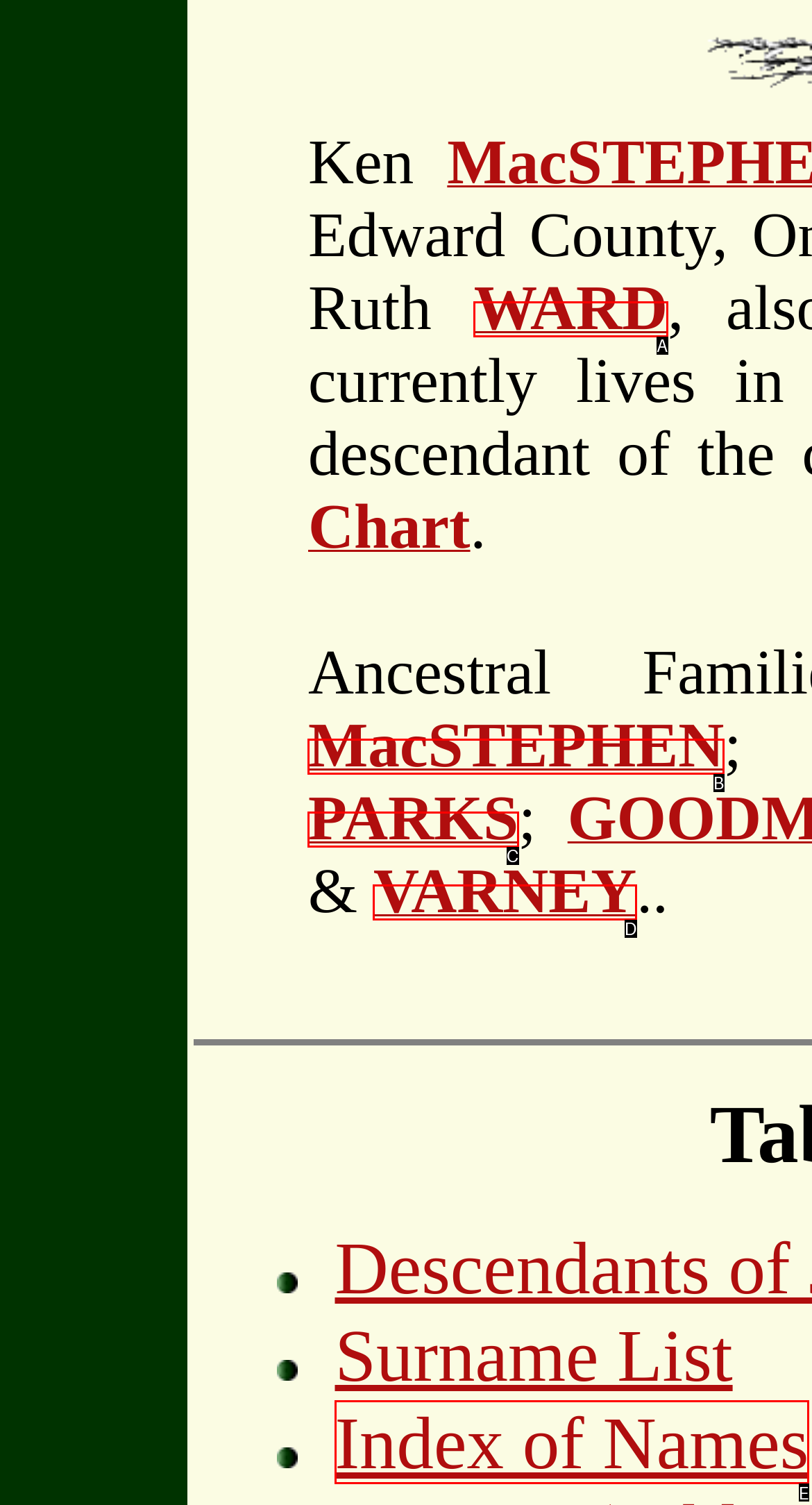Identify the UI element that best fits the description: PARKS
Respond with the letter representing the correct option.

C